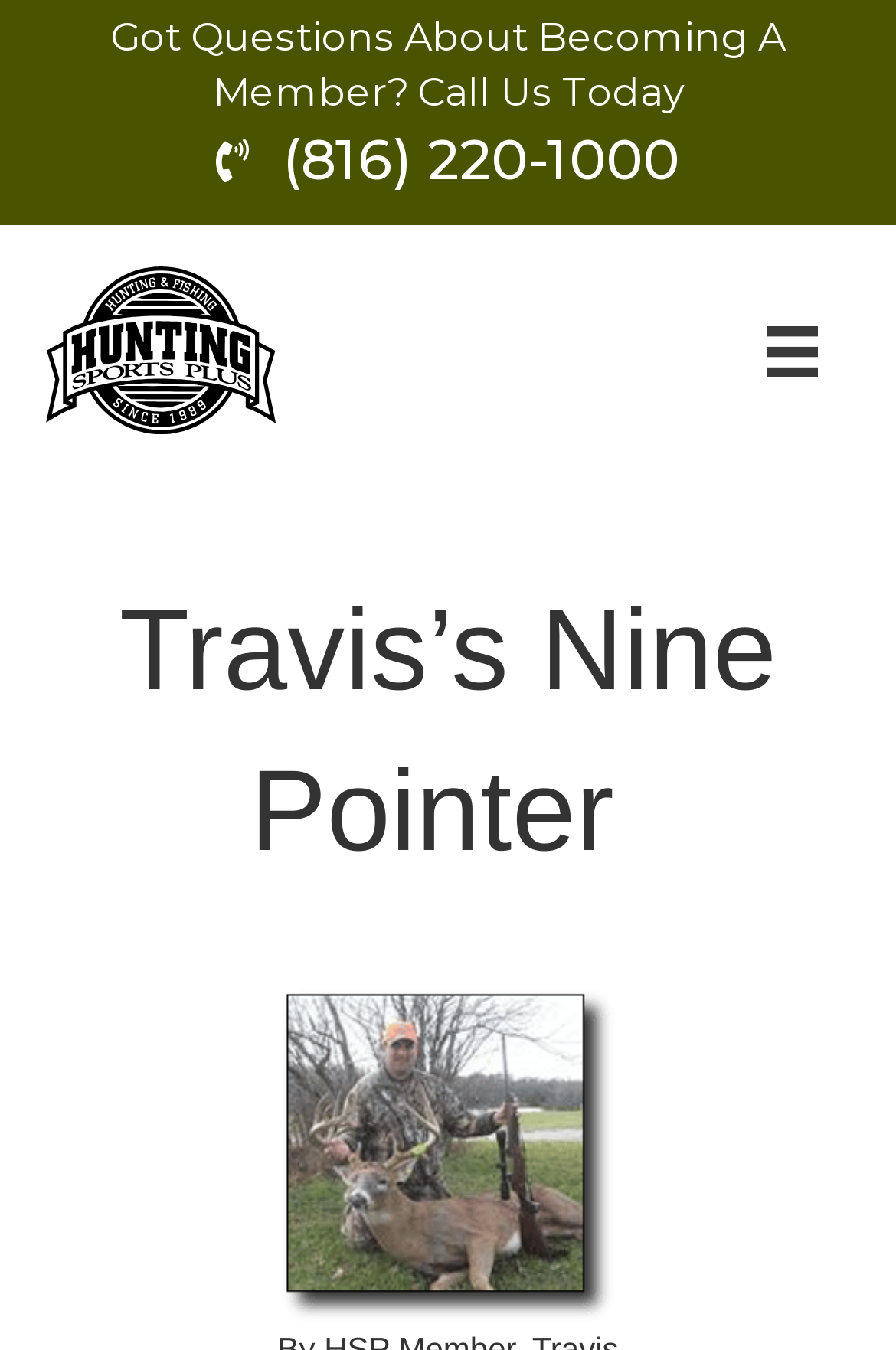What is the name of the member who submitted a photo?
Refer to the image and provide a one-word or short phrase answer.

Travis